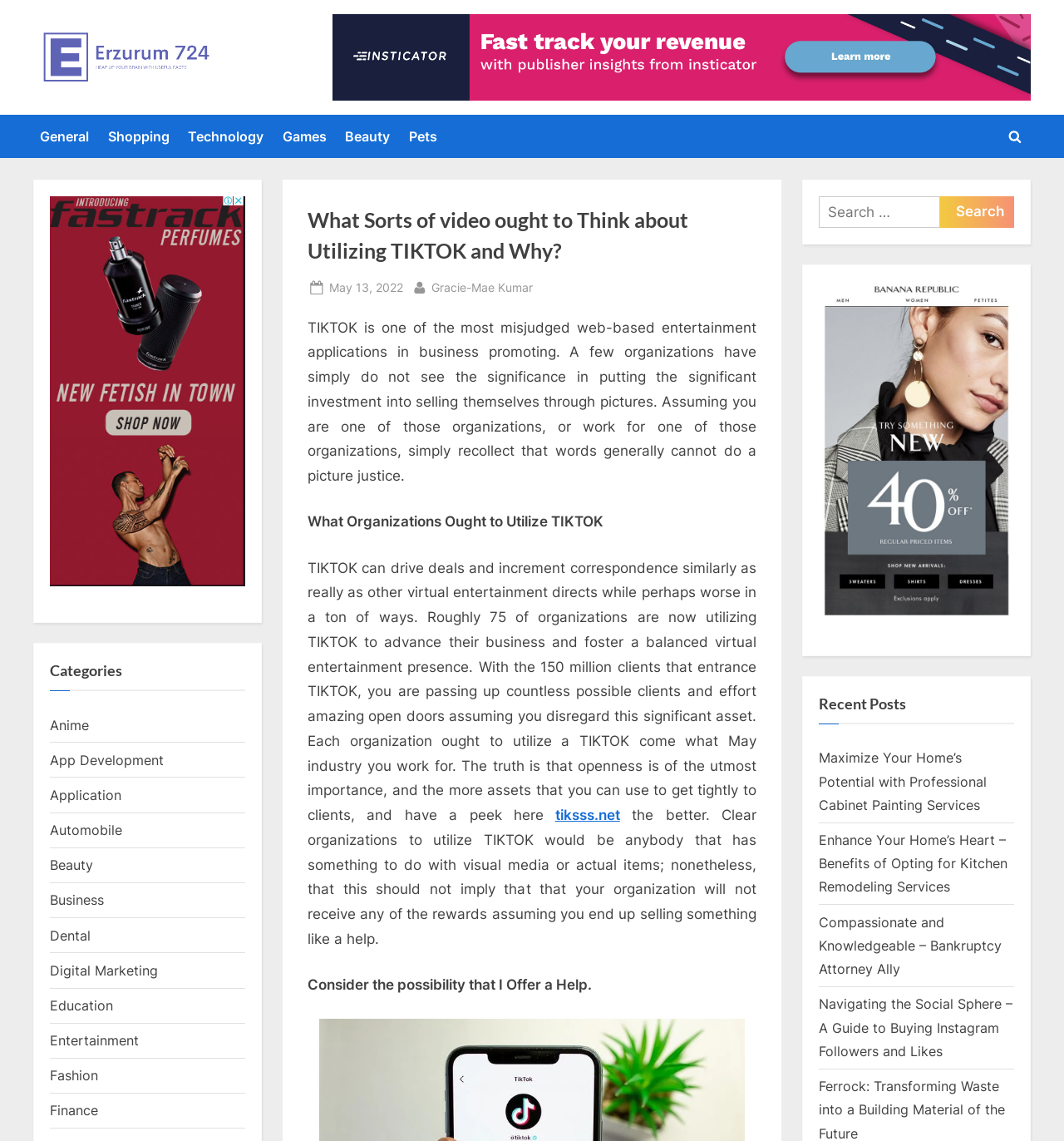Provide a thorough and detailed response to the question by examining the image: 
How many recent posts are listed?

The 'Recent Posts' section lists four links to recent articles, including 'Maximize Your Home’s Potential with Professional Cabinet Painting Services' and 'Navigating the Social Sphere – A Guide to Buying Instagram Followers and Likes'.